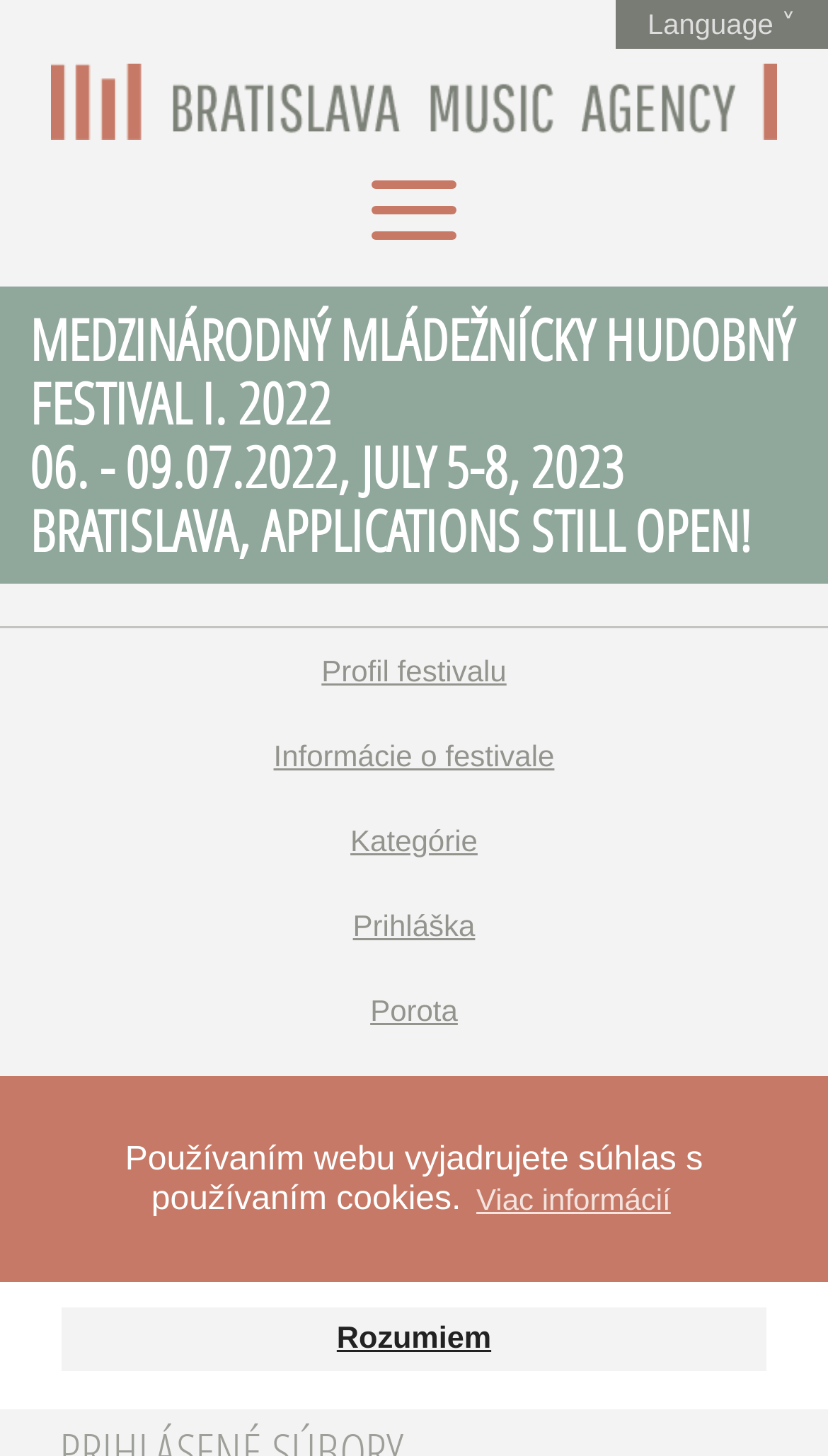Use a single word or phrase to answer the question:
What is the name of the festival?

Medzinárodný mládežnícky hudobný festival I.